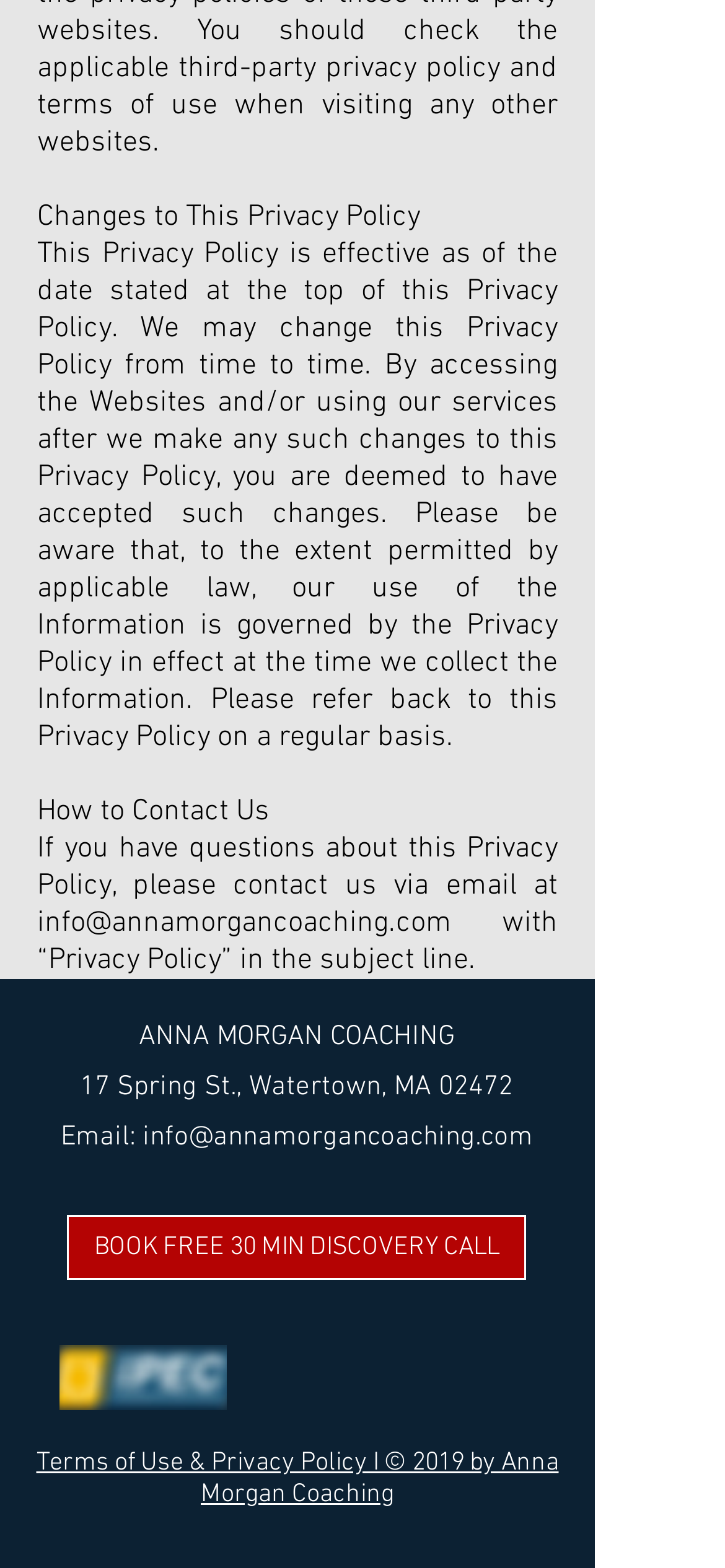Please provide a one-word or phrase answer to the question: 
What is the address of Anna Morgan Coaching?

17 Spring St., Watertown, MA 02472